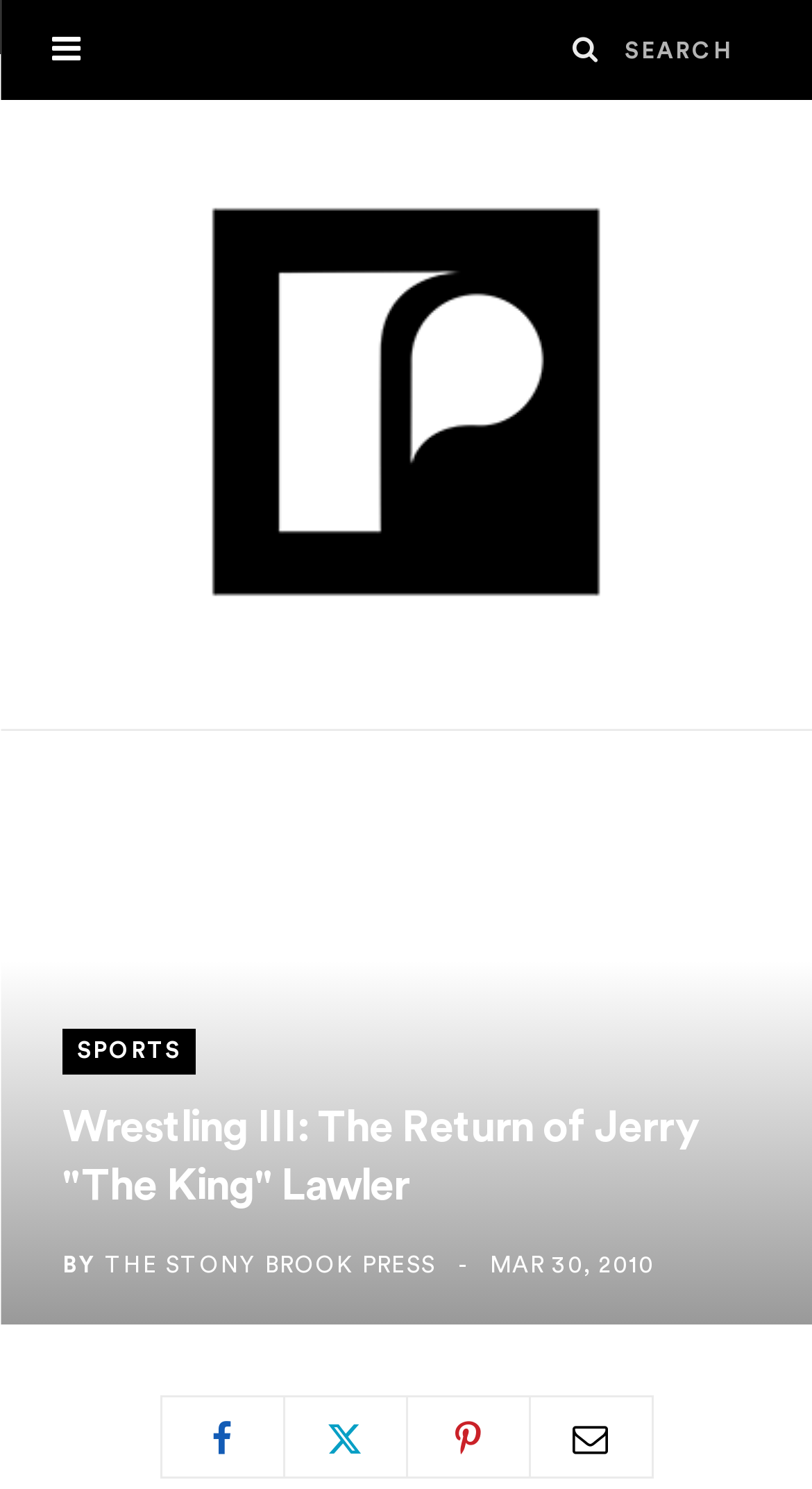What is the name of the publication?
Give a comprehensive and detailed explanation for the question.

I determined the answer by looking at the top-left corner of the webpage, where I found a link with the text 'The Stony Brook Press' and an image with the same name. This suggests that 'The Stony Brook Press' is the name of the publication.